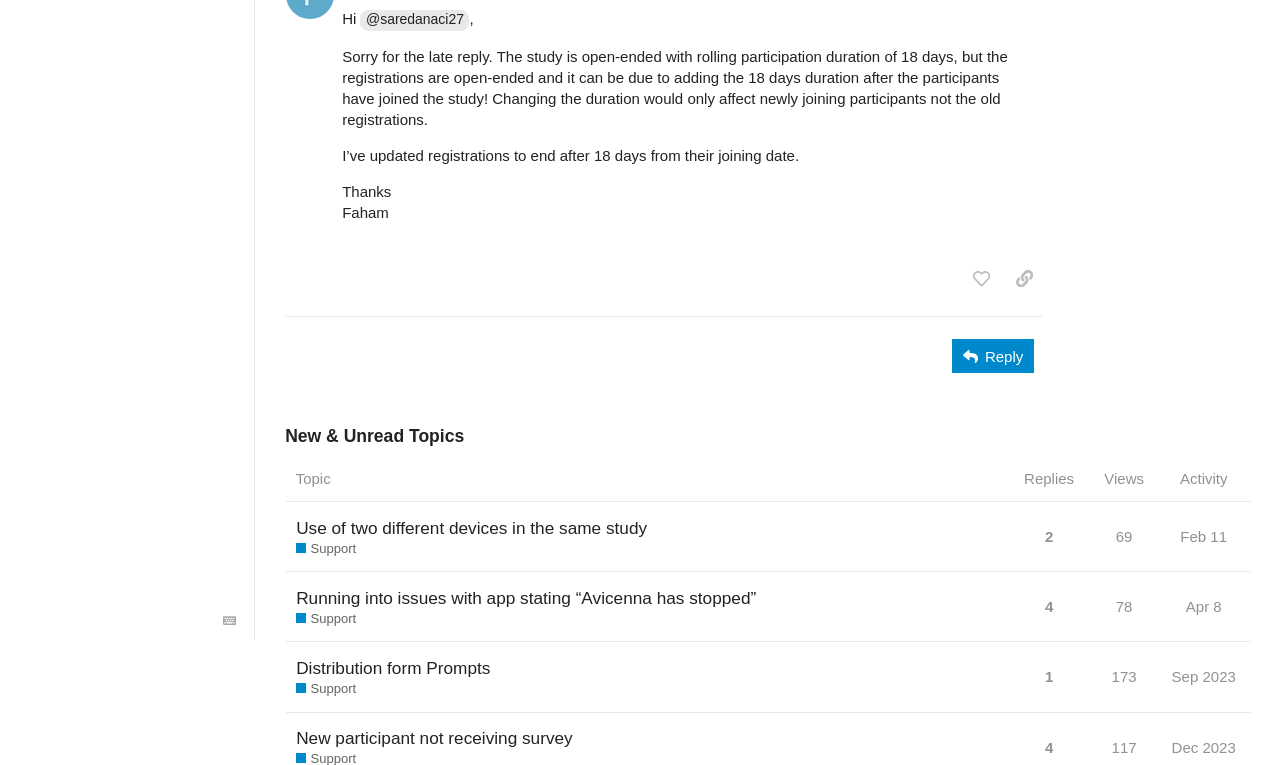Determine the bounding box for the UI element as described: "1". The coordinates should be represented as four float numbers between 0 and 1, formatted as [left, top, right, bottom].

[0.812, 0.856, 0.827, 0.914]